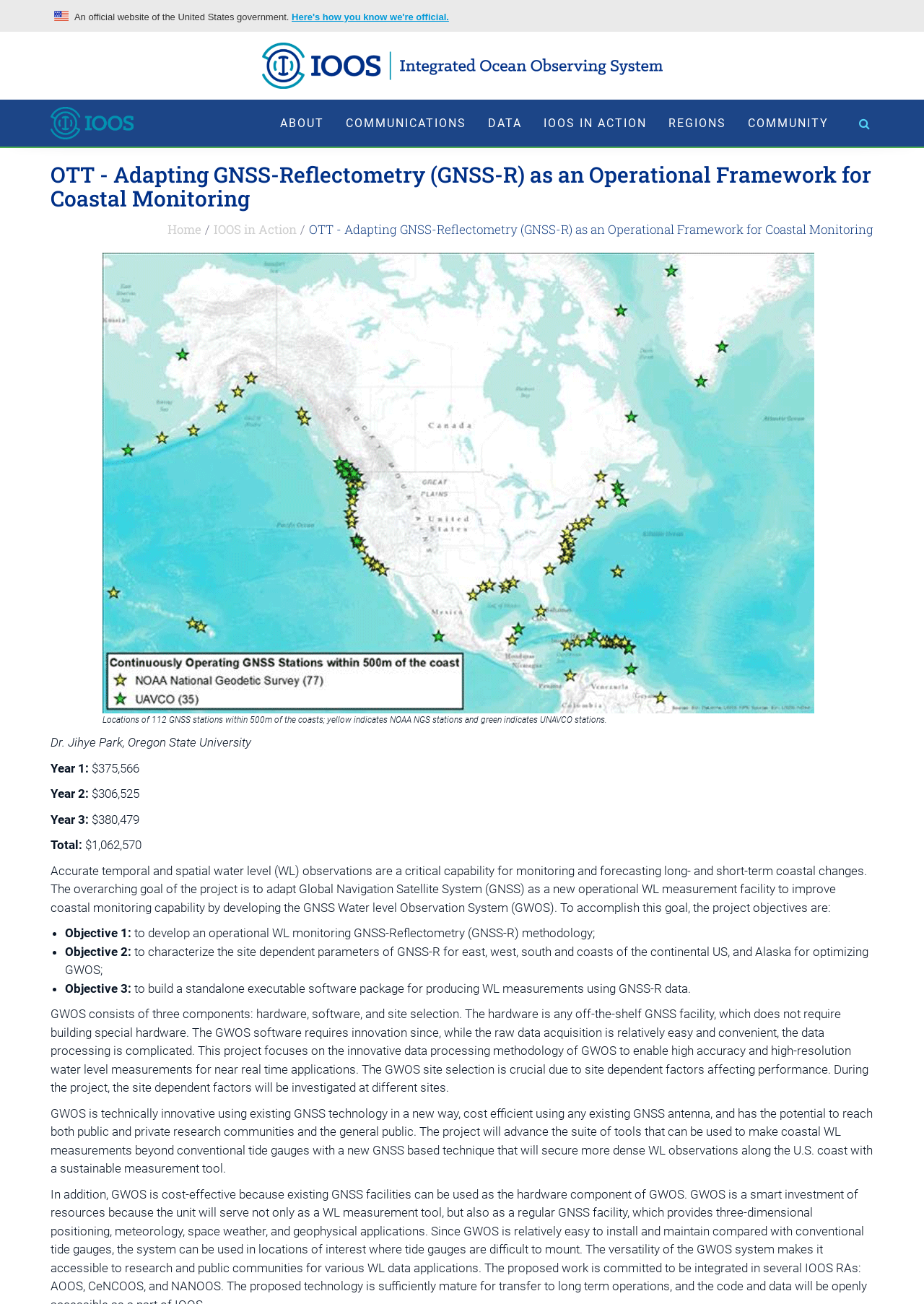What is the total budget for the project?
Can you provide a detailed and comprehensive answer to the question?

The total budget for the project can be found in the section where the budget for each year is listed, and the total budget is written as '$1,062,570'.